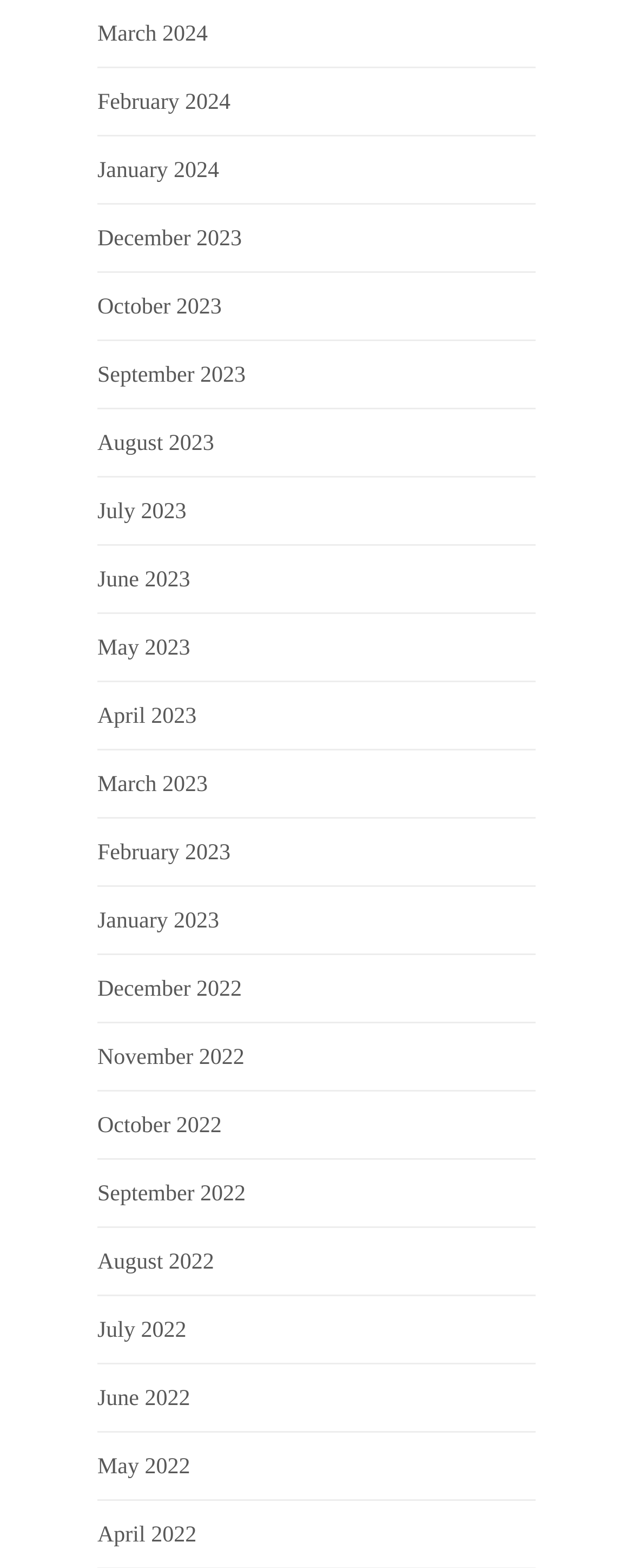Can you find the bounding box coordinates of the area I should click to execute the following instruction: "browse December 2022"?

[0.154, 0.624, 0.382, 0.639]